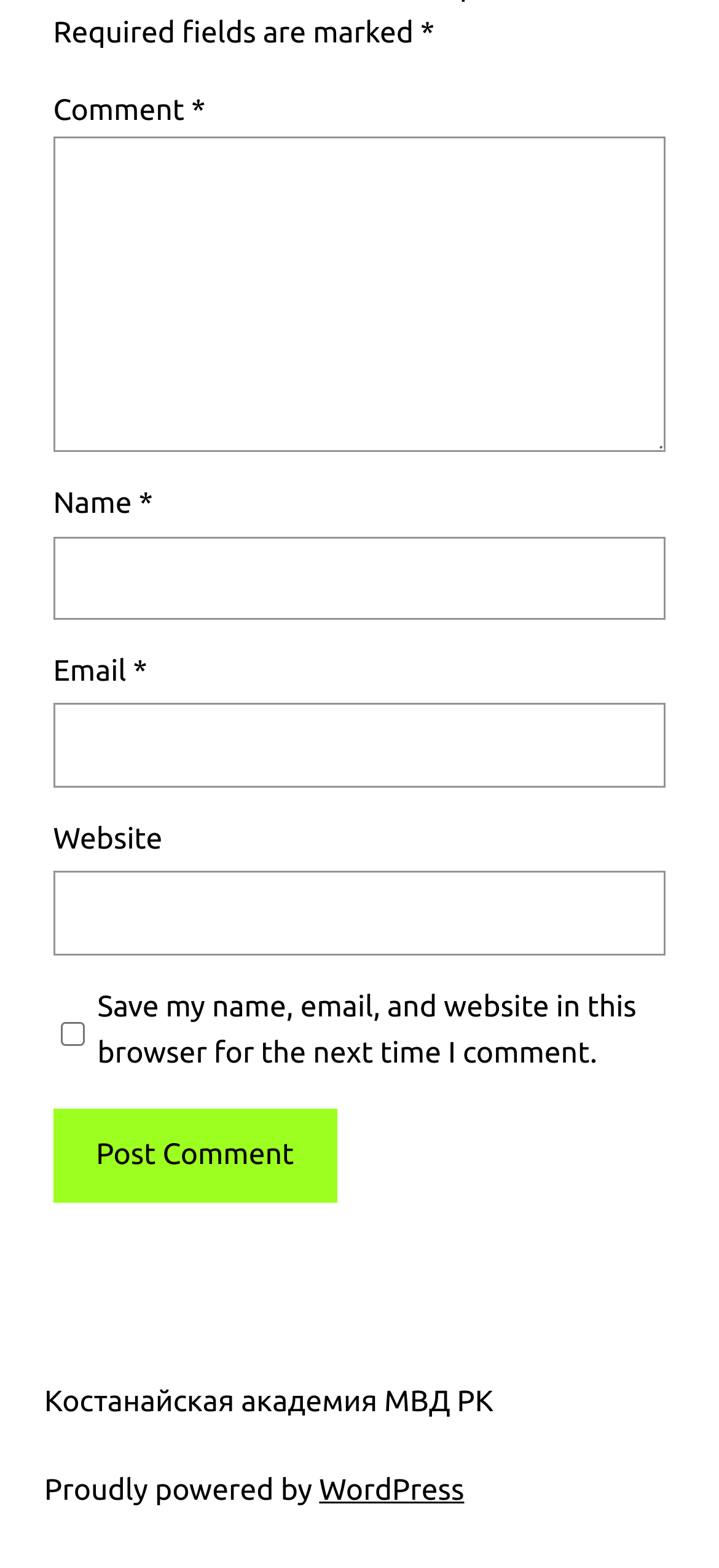How many required fields are there?
Look at the image and respond with a one-word or short-phrase answer.

3